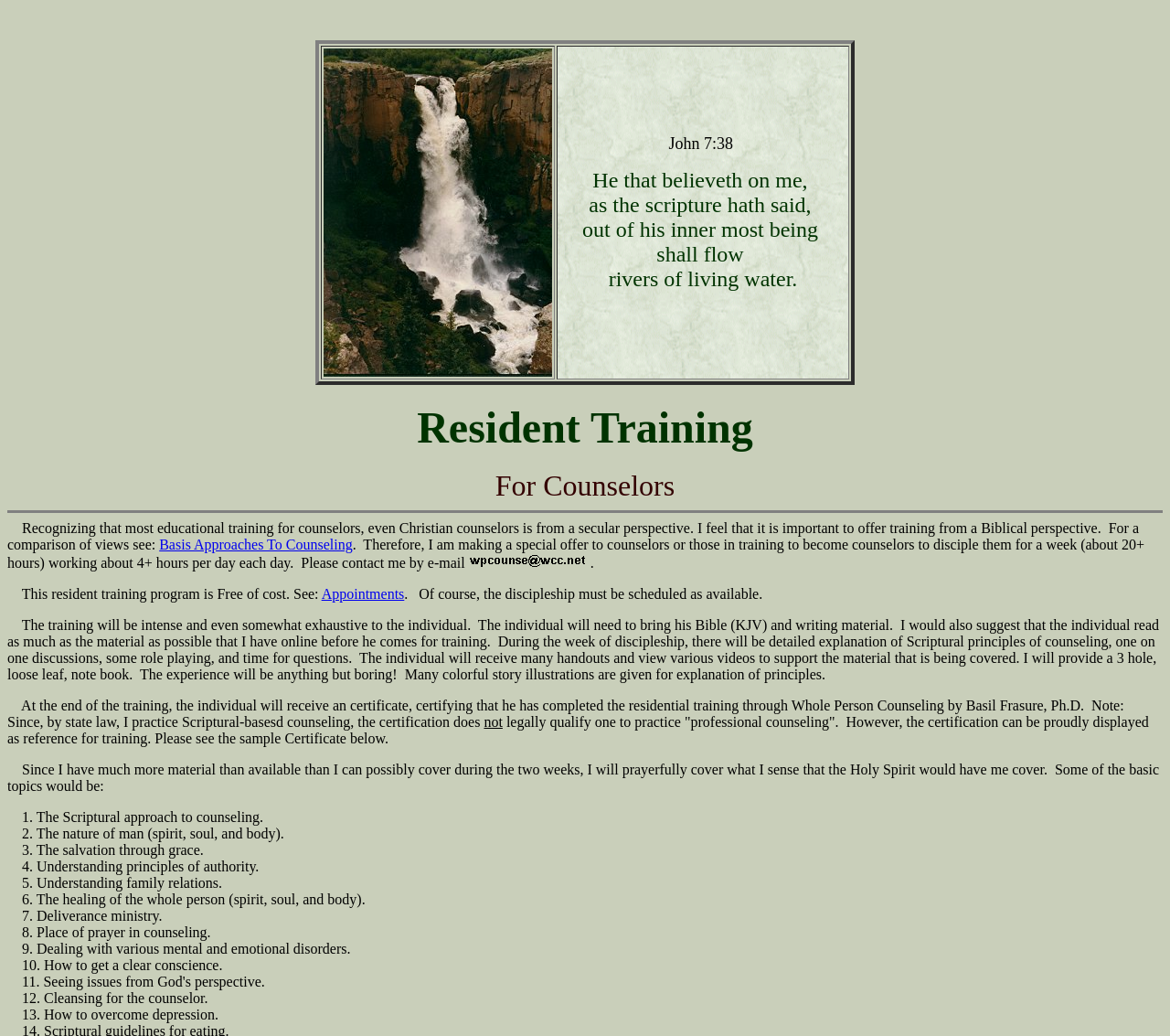What is required to bring to the training?
Please provide a comprehensive answer to the question based on the webpage screenshot.

According to the webpage, the individual is required to bring his Bible (KJV) and writing material to the training. This is mentioned in the section describing the training experience.